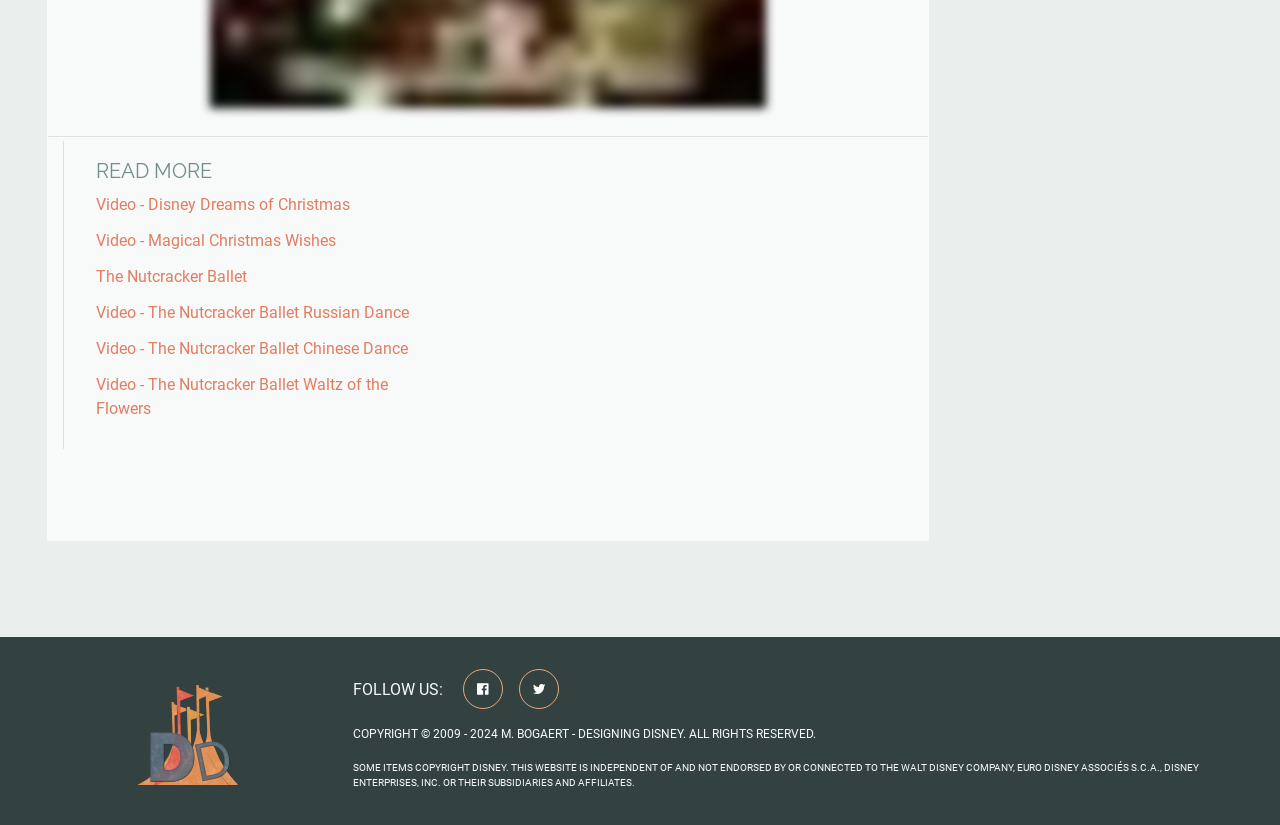Please identify the coordinates of the bounding box that should be clicked to fulfill this instruction: "Watch 'The Nutcracker Ballet Russian Dance'".

[0.075, 0.367, 0.32, 0.39]